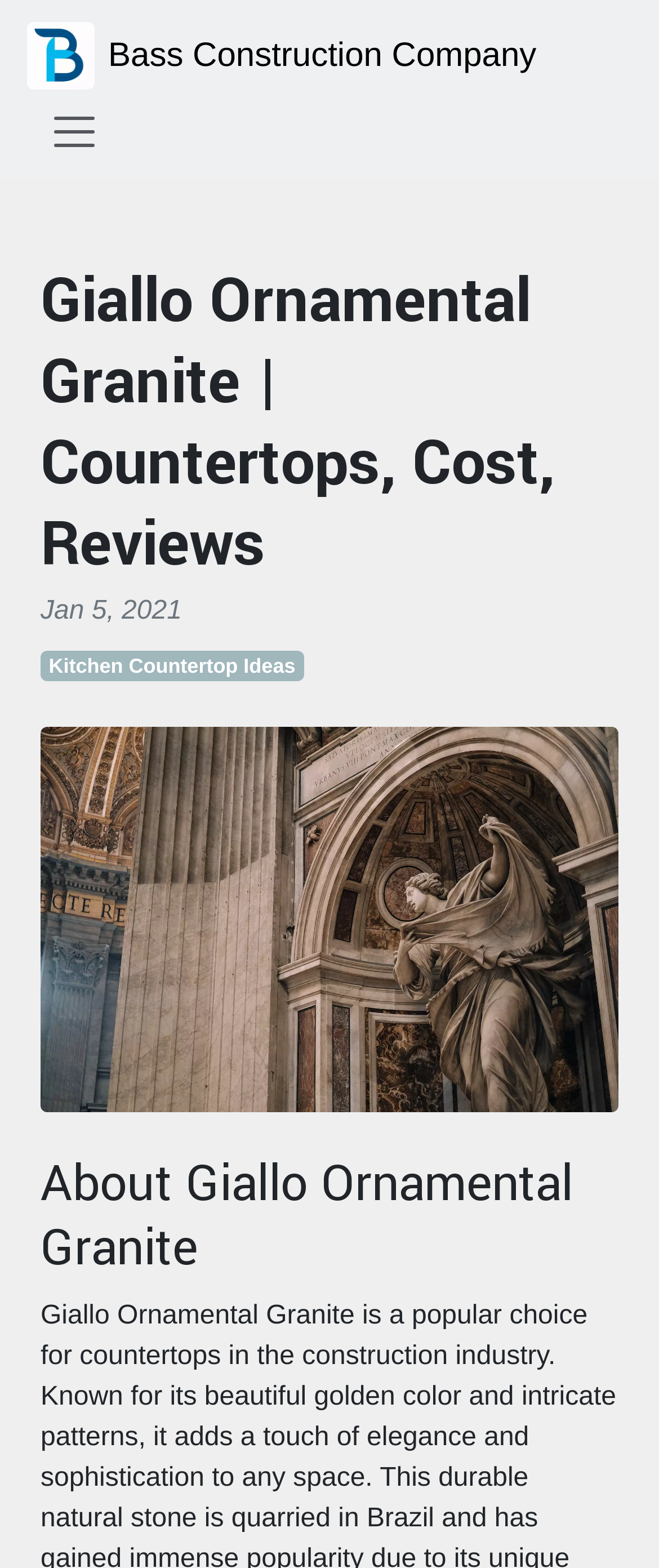What is the date mentioned on the webpage?
Could you answer the question with a detailed and thorough explanation?

The date is mentioned in the header section of the webpage, specifically in the StaticText element with the text 'Jan 5, 2021'. This date is likely related to the publication or update of the webpage's content.